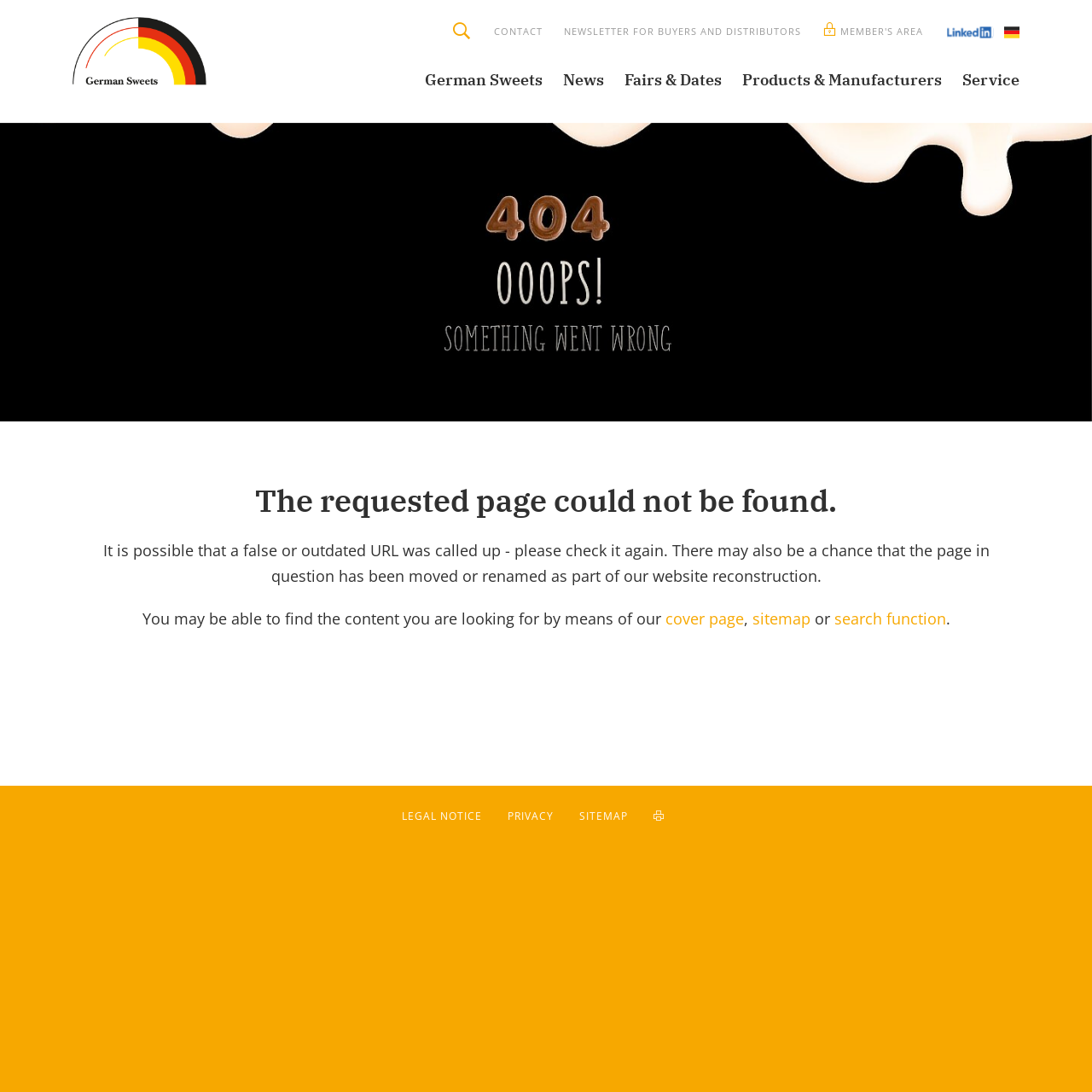Locate the bounding box coordinates of the element that needs to be clicked to carry out the instruction: "go to German Sweets e.V.". The coordinates should be given as four float numbers ranging from 0 to 1, i.e., [left, top, right, bottom].

[0.066, 0.016, 0.266, 0.078]